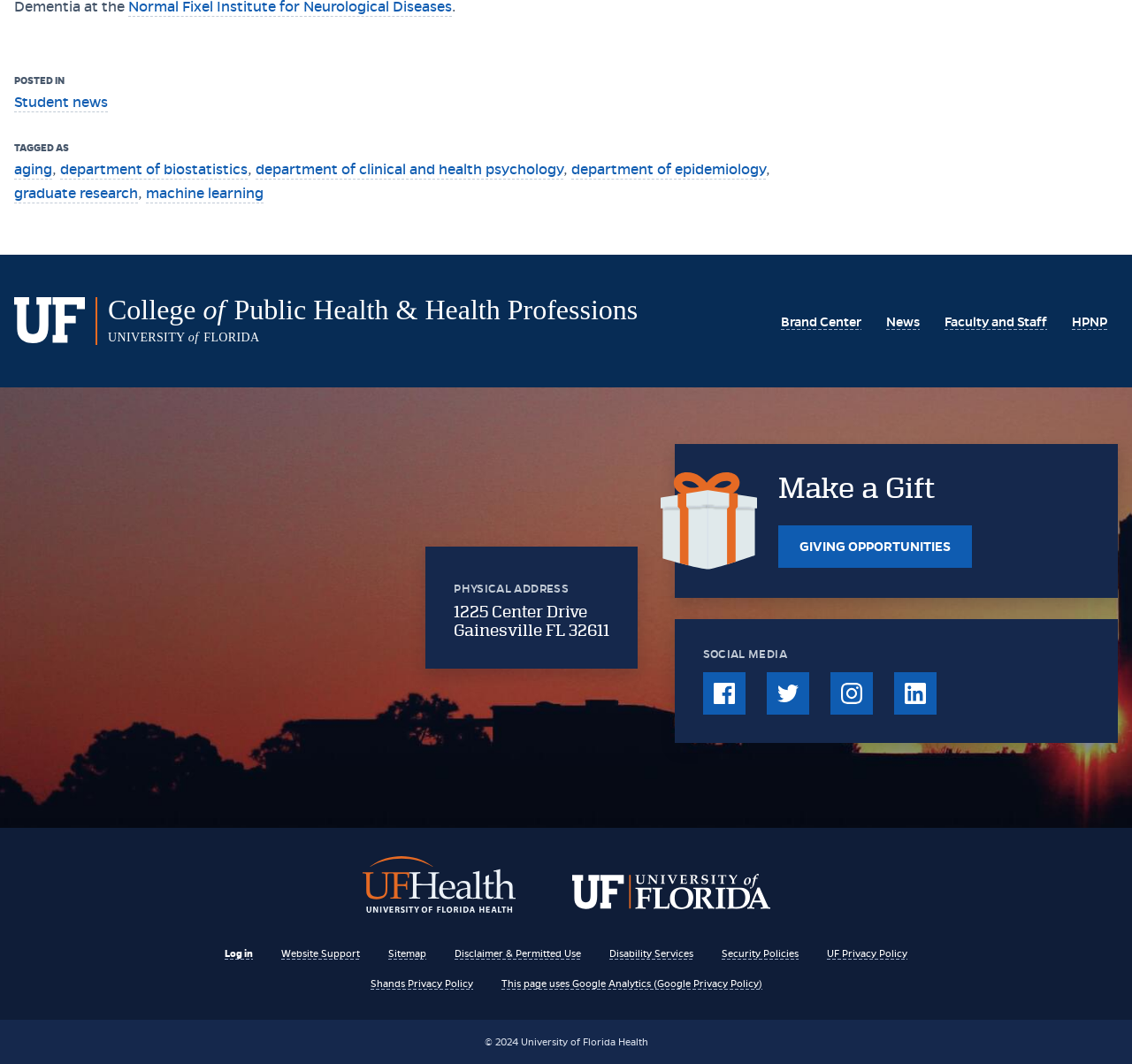Respond to the following query with just one word or a short phrase: 
What is the physical address of the college?

1225 Center Drive